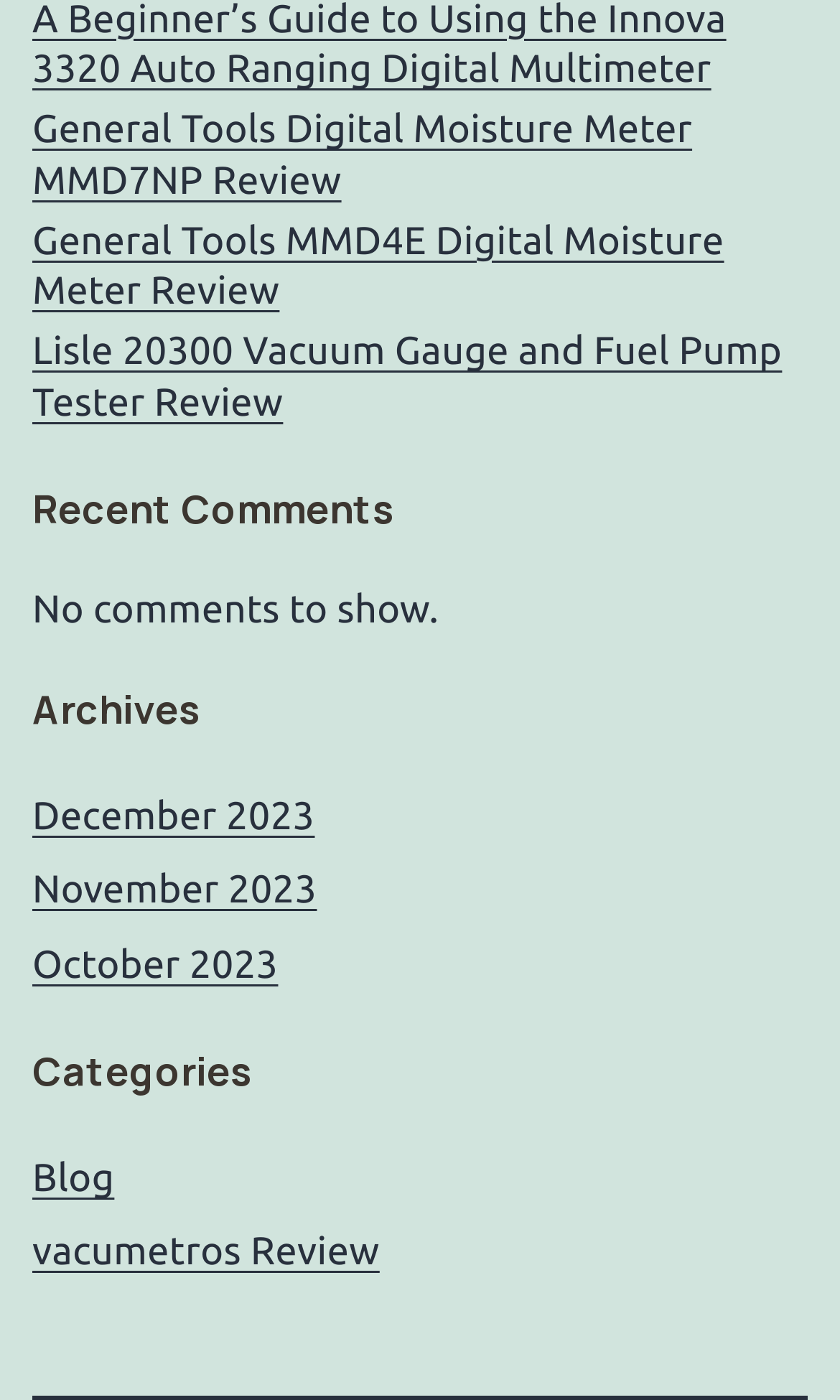How many comments are shown on the page?
We need a detailed and meticulous answer to the question.

I looked at the 'Recent Comments' section and found that it says 'No comments to show.', indicating that there are no comments shown on the page.